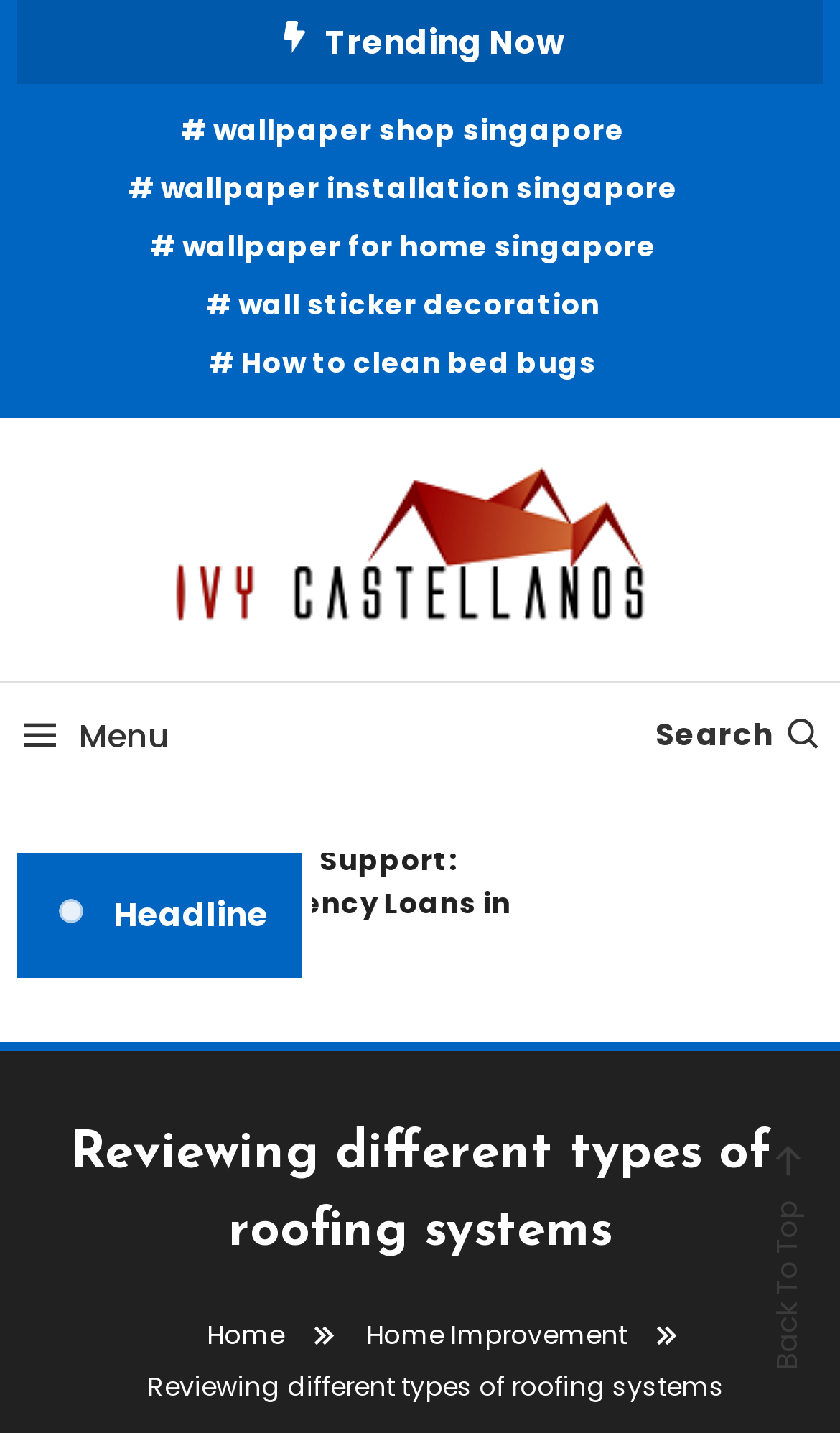Offer a comprehensive description of the webpage’s content and structure.

The webpage is about reviewing different types of roofing systems, specifically for commercial and residential properties. At the top, there is a section labeled "Trending Now" with five links to various topics, including wallpaper shops and installations in Singapore, wallpaper for homes, and wall sticker decorations. 

Below this section, there is a profile area with a link to "Ivy Castellanos" and an image of the same name. Next to the profile area, there is a link to "Ivy Castellanos" again, and a text "Home Improvement Blog". 

On the top right corner, there is a menu icon and a search bar. 

The main content of the webpage starts with a headline, followed by a heading that reads "Reviewing different types of roofing systems". Below the heading, there is a navigation section with breadcrumbs, showing the path "Home > Home Improvement > Reviewing different types of roofing systems". 

At the very bottom of the page, there is a "Back To Top" link.